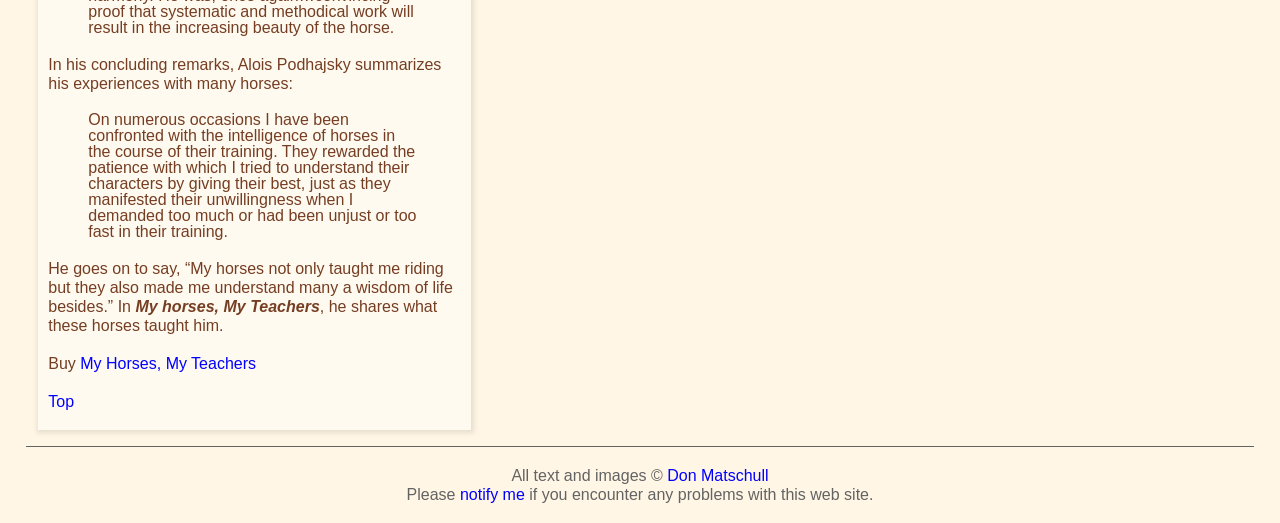Using the provided description Don Matschull, find the bounding box coordinates for the UI element. Provide the coordinates in (top-left x, top-left y, bottom-right x, bottom-right y) format, ensuring all values are between 0 and 1.

[0.521, 0.892, 0.6, 0.925]